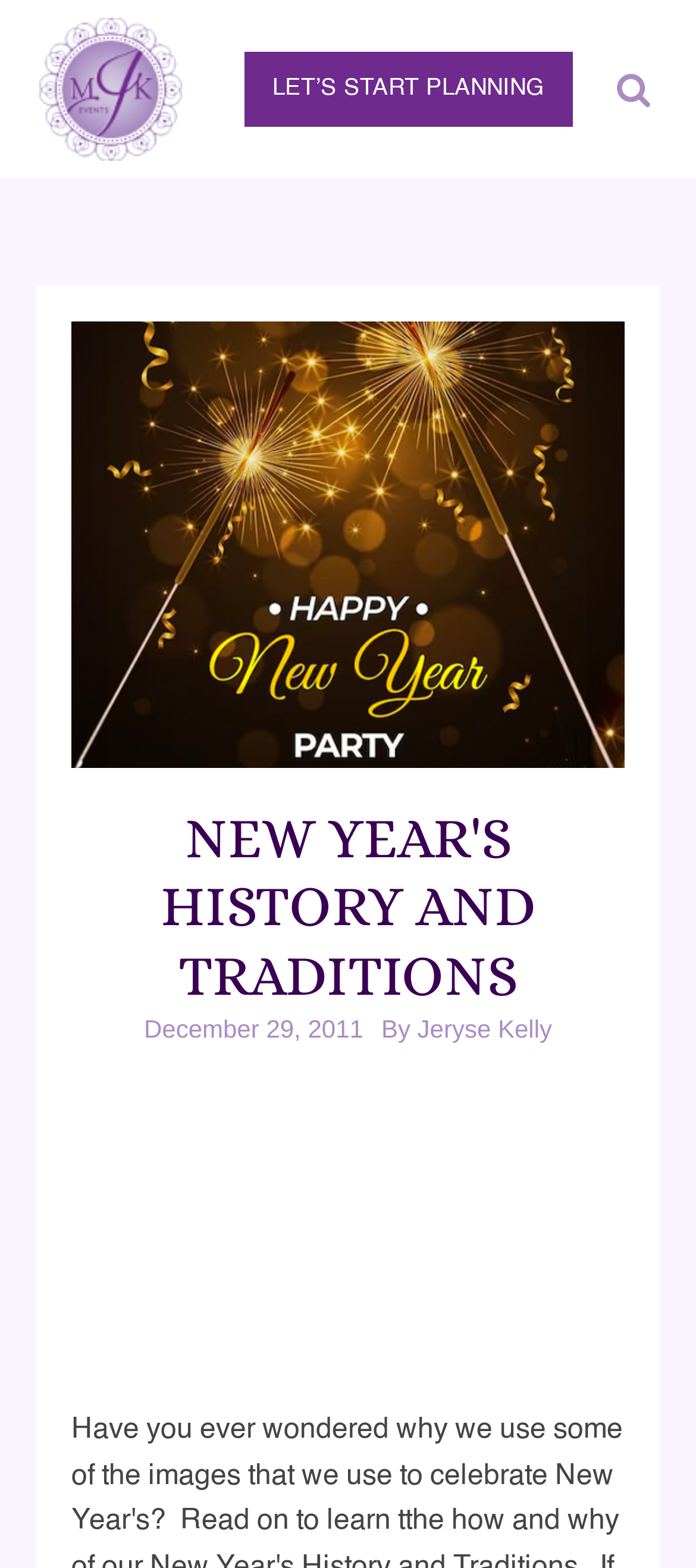Bounding box coordinates are specified in the format (top-left x, top-left y, bottom-right x, bottom-right y). All values are floating point numbers bounded between 0 and 1. Please provide the bounding box coordinate of the region this sentence describes: aria-label="Open search"

[0.863, 0.036, 0.935, 0.077]